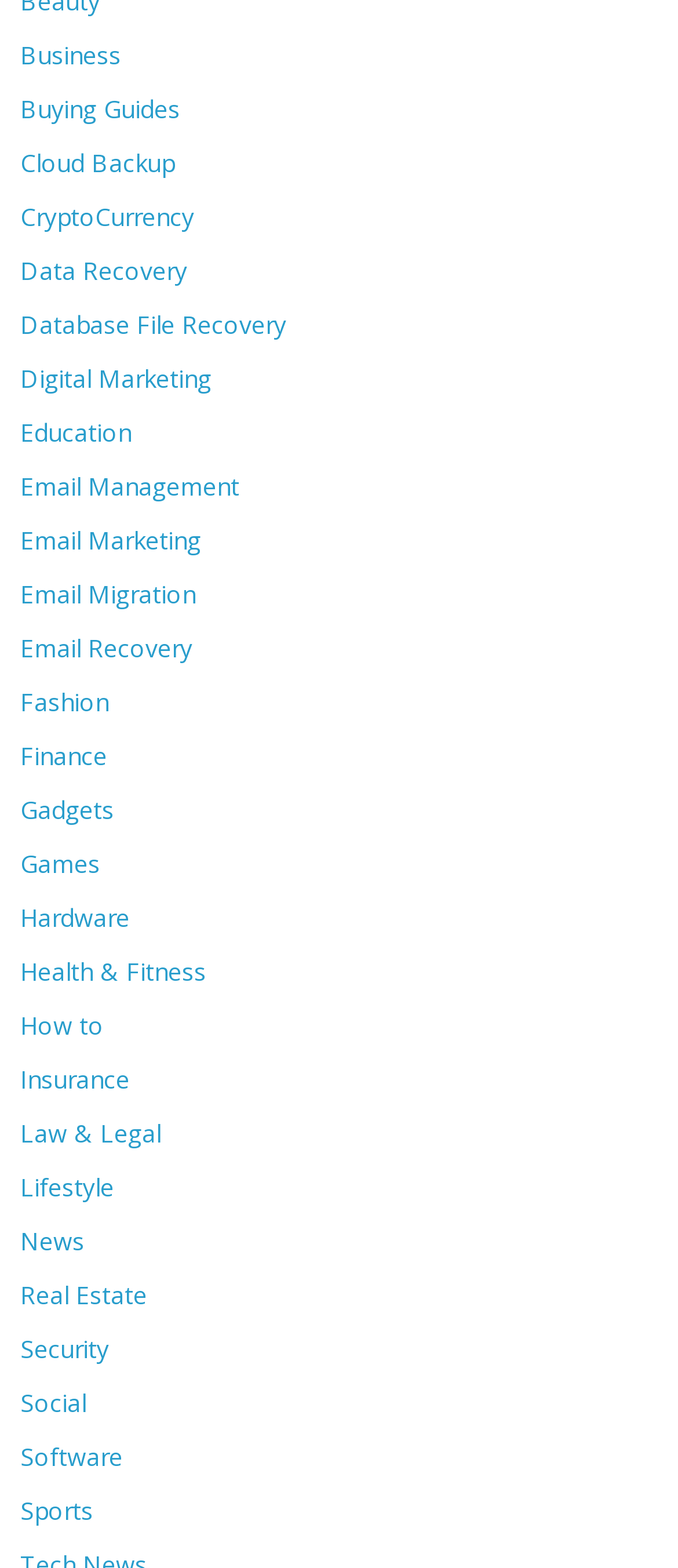Please find the bounding box coordinates of the element that you should click to achieve the following instruction: "Explore Cloud Backup". The coordinates should be presented as four float numbers between 0 and 1: [left, top, right, bottom].

[0.03, 0.093, 0.258, 0.114]